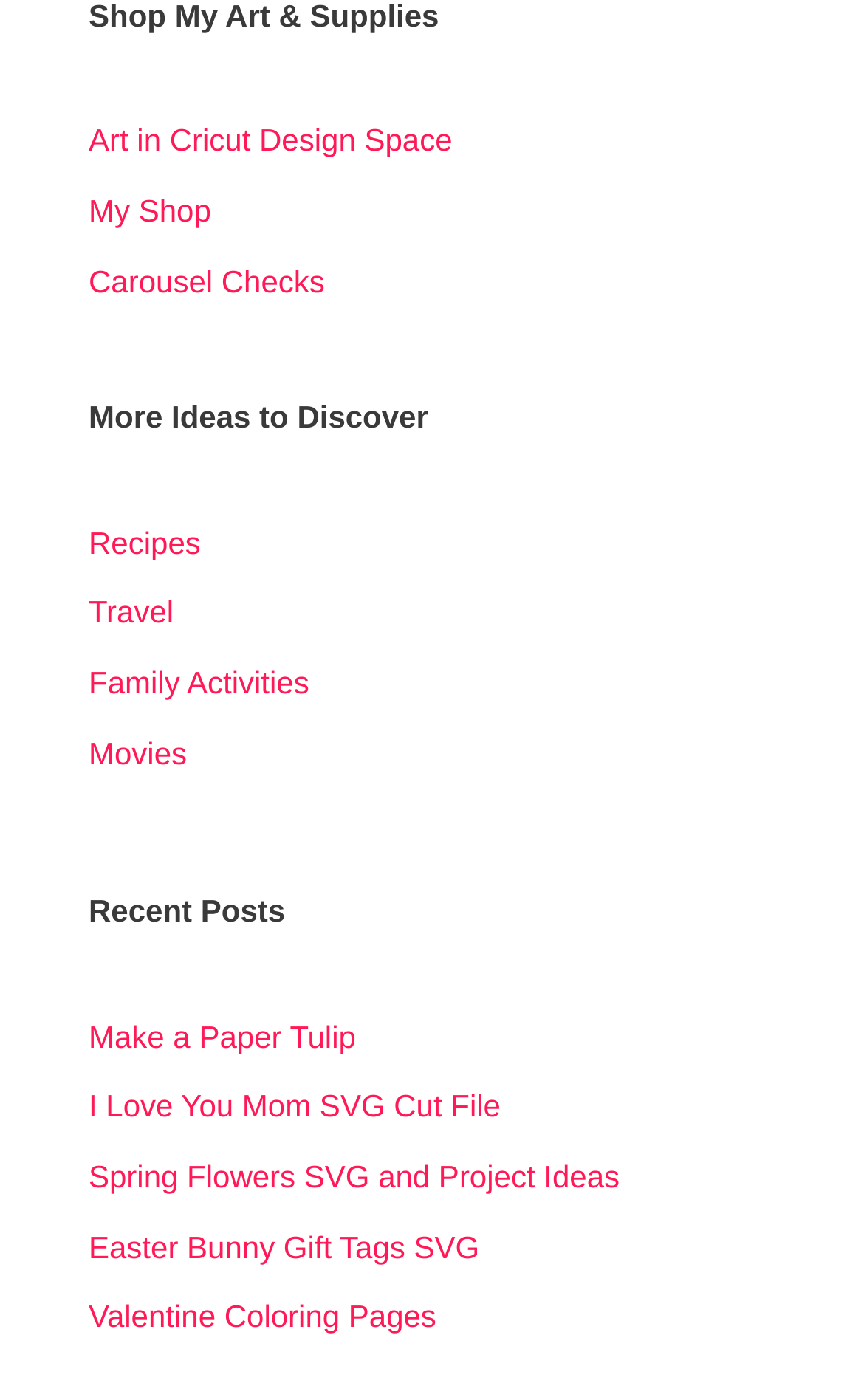Specify the bounding box coordinates of the area to click in order to follow the given instruction: "Explore Recipes."

[0.103, 0.375, 0.232, 0.4]